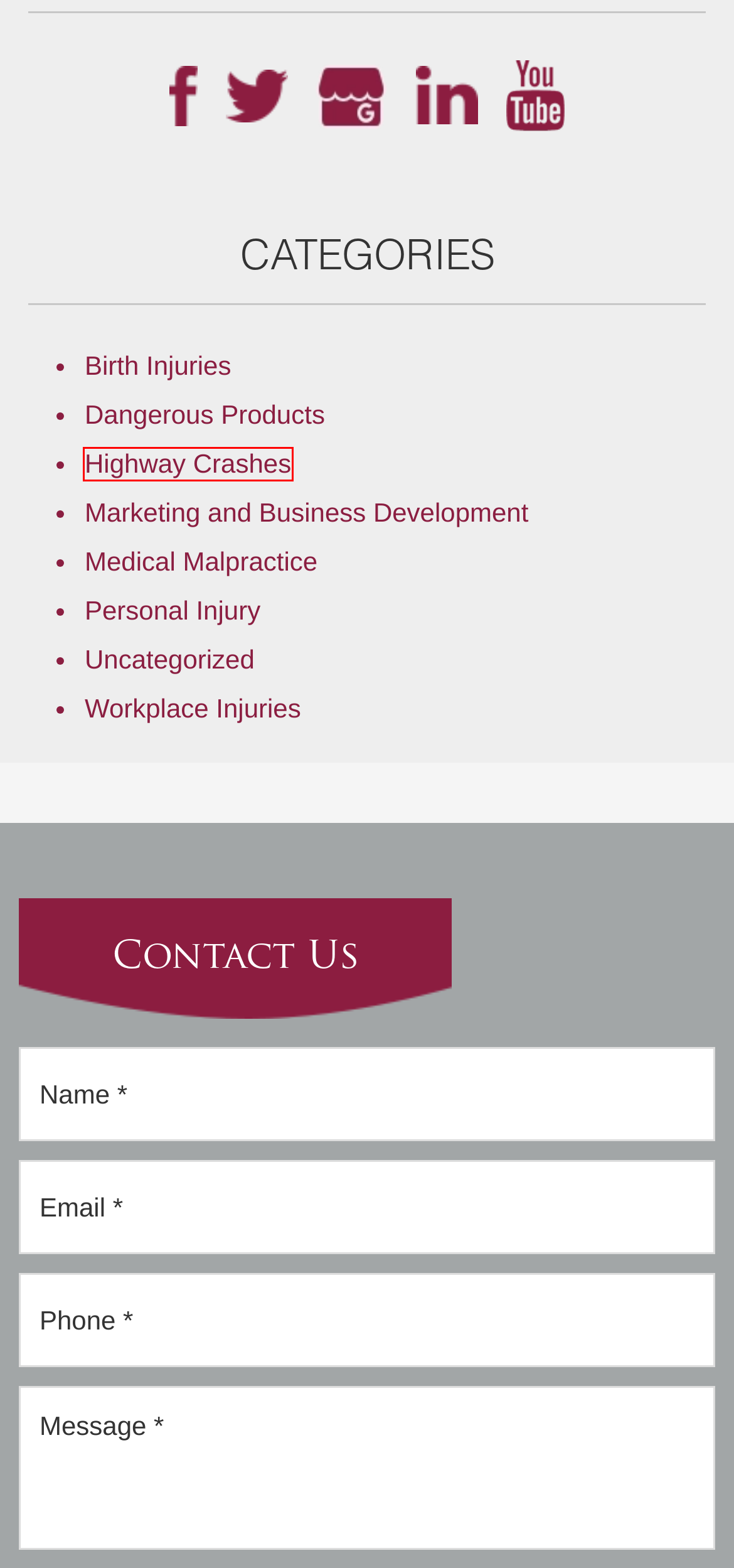You are given a screenshot of a webpage with a red bounding box around an element. Choose the most fitting webpage description for the page that appears after clicking the element within the red bounding box. Here are the candidates:
A. Birth Injuries Archives | Chelsie King Garza
B. Personal Injury Archives | Chelsie King Garza
C. Medical Malpractice Archives | Chelsie King Garza
D. Workplace Injuries Archives | Chelsie King Garza
E. Uncategorized Archives | Chelsie King Garza
F. Dangerous Products Archives | Chelsie King Garza
G. Marketing and Business Development Archives | Chelsie King Garza
H. Highway Crashes Archives | Chelsie King Garza

H